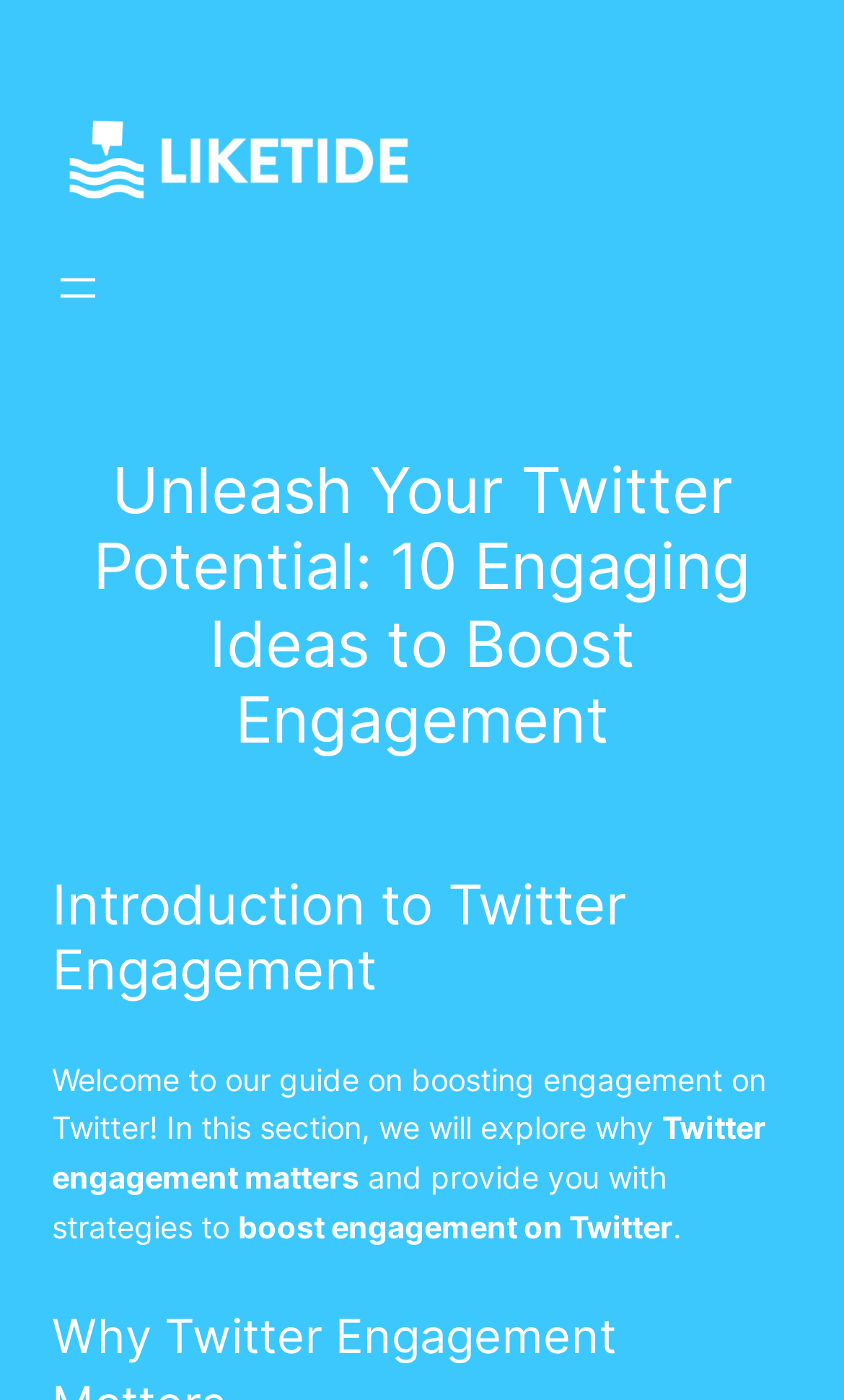Provide a thorough summary of the webpage.

The webpage is about unleashing Twitter potential with engaging ideas to boost engagement. At the top left, there is a link and an image with the text "Liketide Blog". Below this, there is a heading with the same text "Liketide Blog". 

To the right of the top-left link and image, there is a navigation section with a button labeled "Open menu". Below the navigation section, there is a heading that reads "Unleash Your Twitter Potential: 10 Engaging Ideas to Boost Engagement". 

Further down, there is a heading that says "Introduction to Twitter Engagement". Below this, there are four paragraphs of text. The first paragraph starts with "Welcome to our guide on boosting engagement on Twitter! In this section, we will explore why". The second paragraph is "Twitter engagement matters". The third paragraph starts with "and provide you with strategies to". The fourth paragraph is "boost engagement on Twitter" followed by a period.